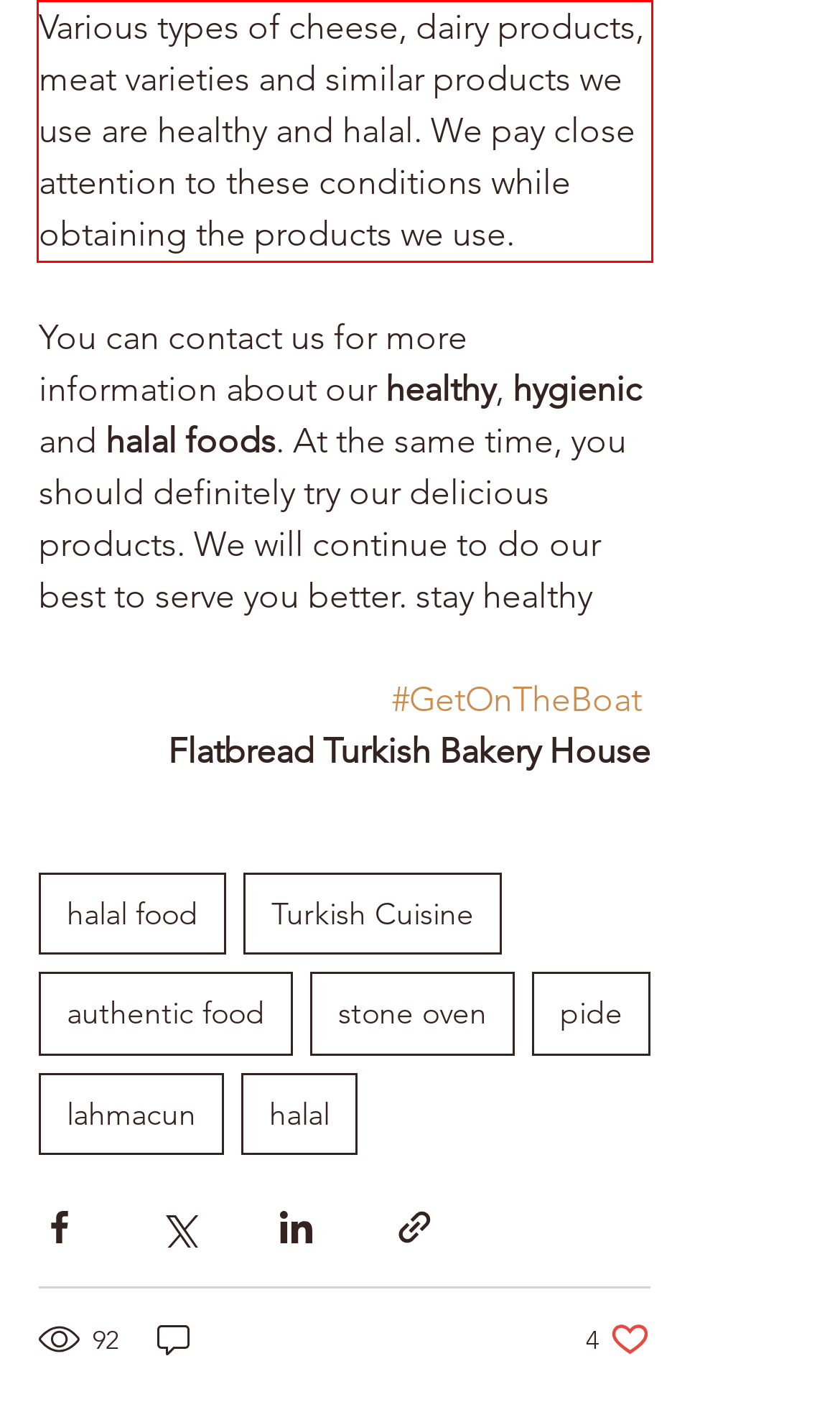Please identify and extract the text content from the UI element encased in a red bounding box on the provided webpage screenshot.

Various types of cheese, dairy products, meat varieties and similar products we use are healthy and halal. We pay close attention to these conditions while obtaining the products we use.